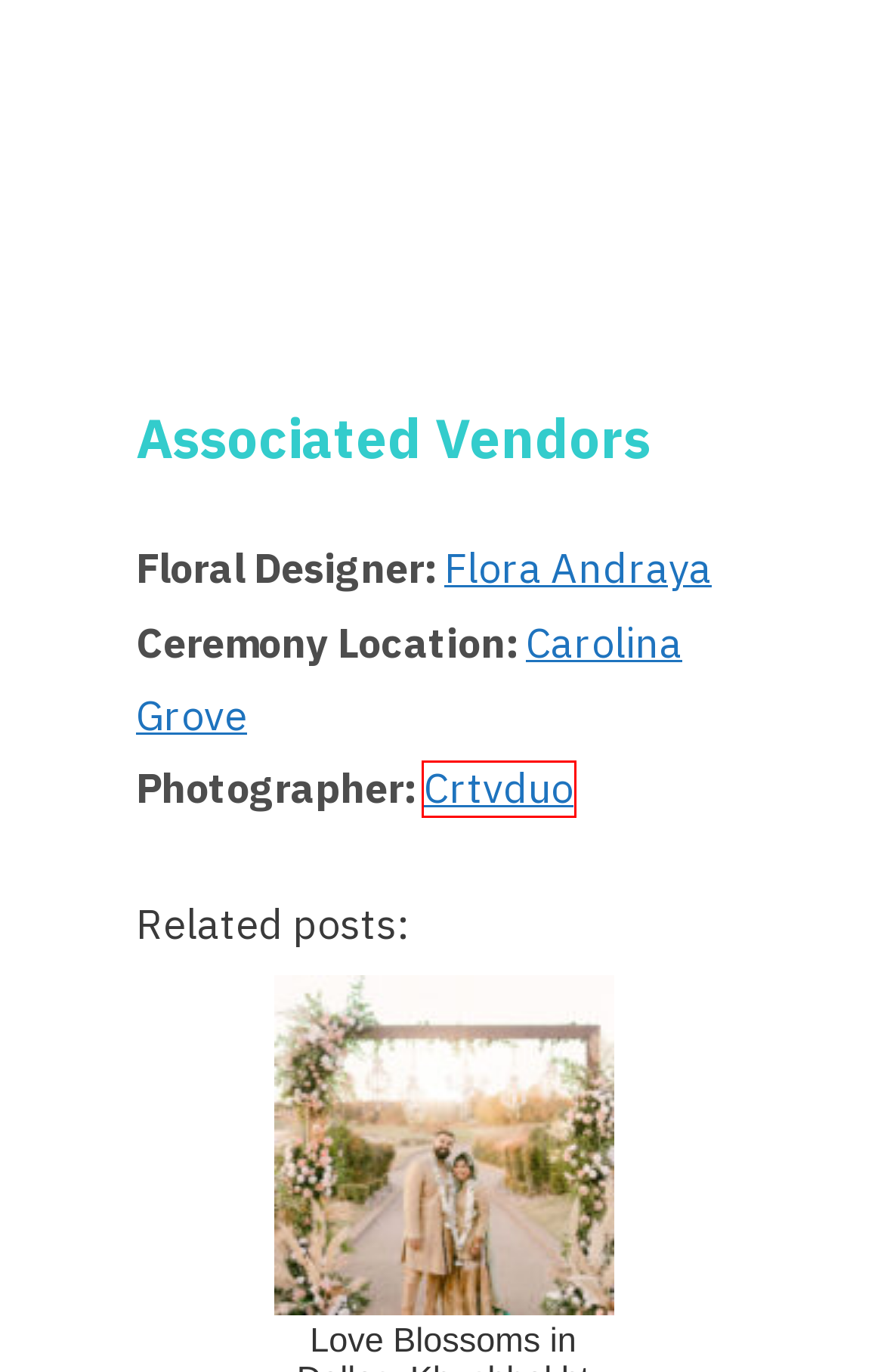You are looking at a webpage screenshot with a red bounding box around an element. Pick the description that best matches the new webpage after interacting with the element in the red bounding box. The possible descriptions are:
A. Classic Wedding in Kansas City
B. FLORA
C. HOME | Carolina Grove Wedding Venue
D. Home - crtvduo.com
E. A Beautiful Wedding at Shutters on the Beach
F. From Heart to Home: Custom Wedding Prints Crafted with Love
G. 13 Signs You Should Check Before Proposing to Her
H. Love and Camel Rides: A Fall Wedding Celebration with Unique Touches

D